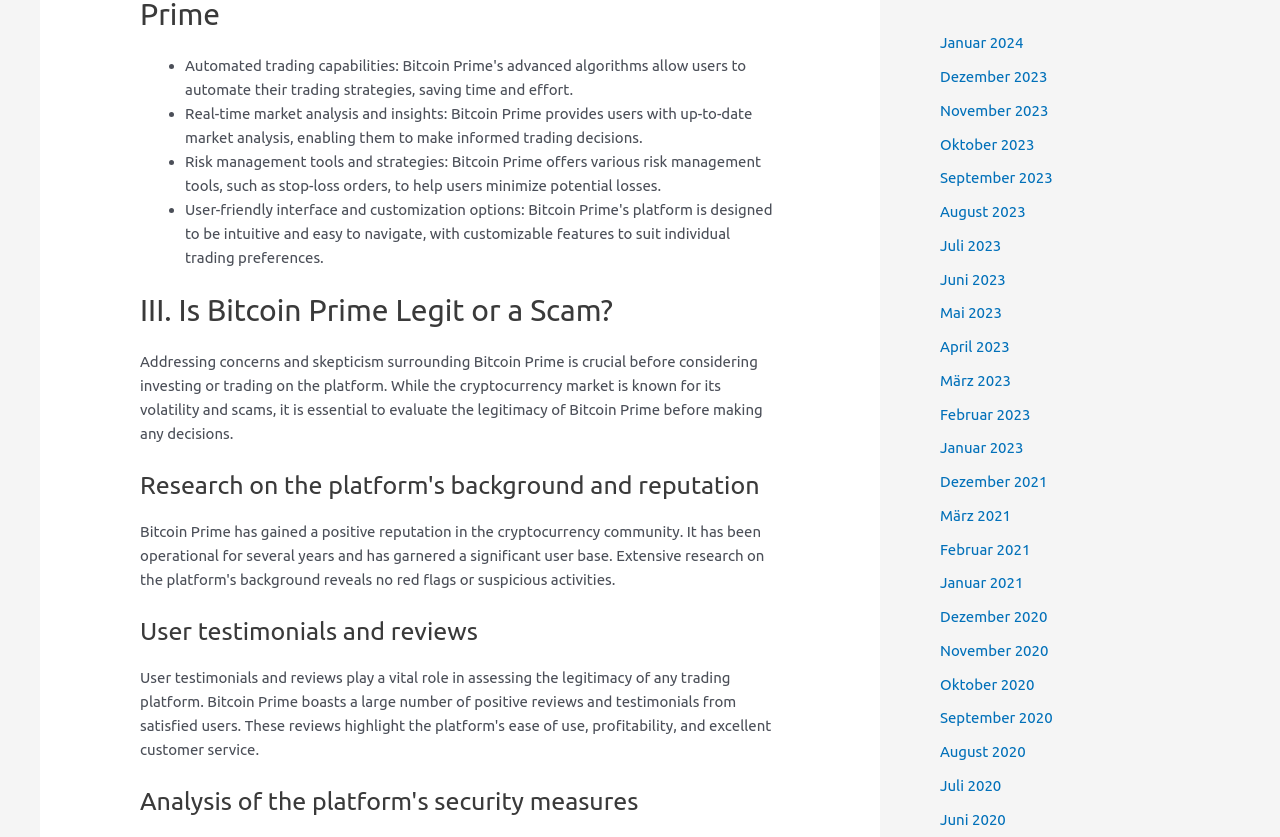Extract the bounding box coordinates for the HTML element that matches this description: "November 2023". The coordinates should be four float numbers between 0 and 1, i.e., [left, top, right, bottom].

[0.734, 0.122, 0.819, 0.142]